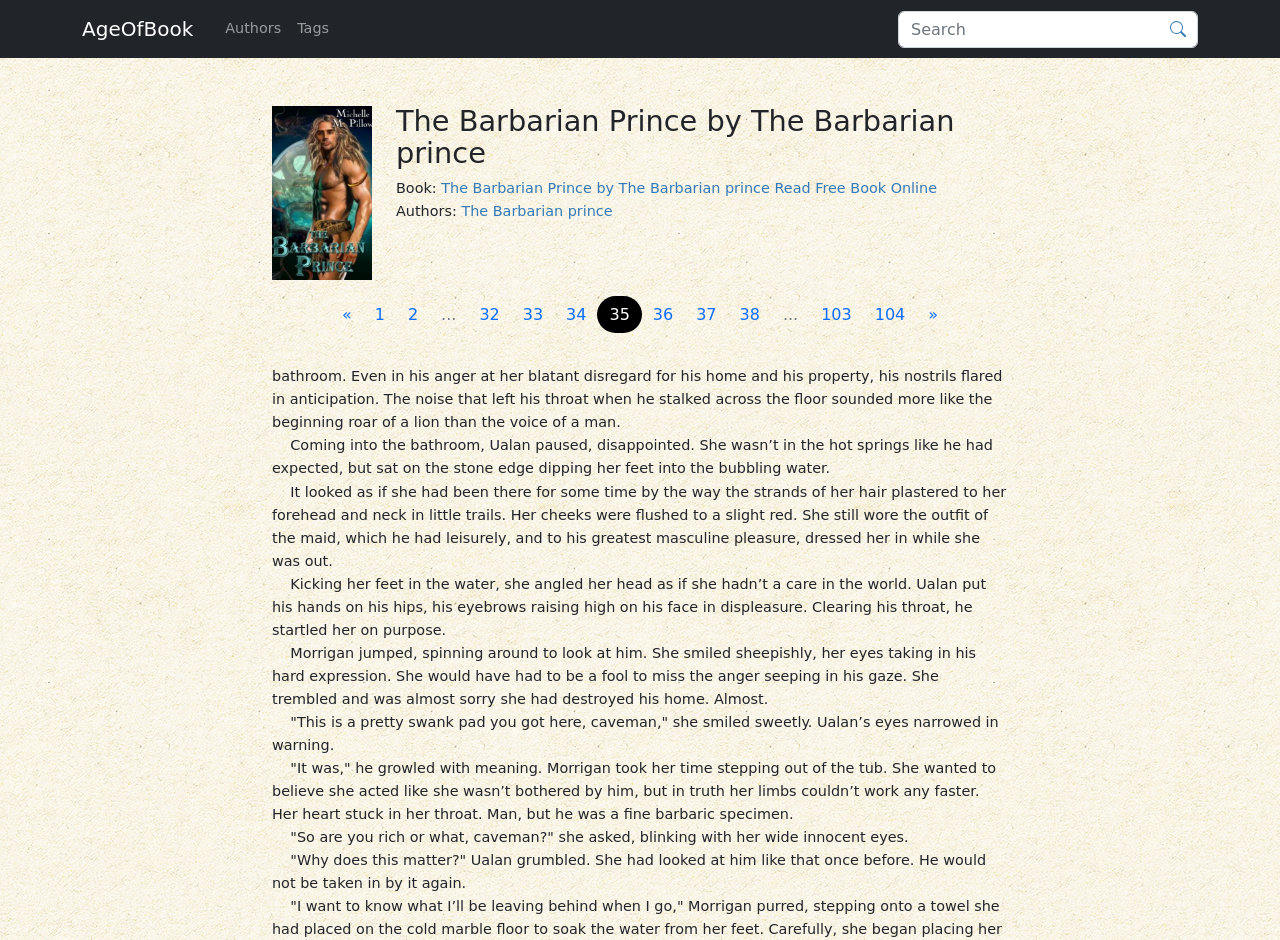Identify the bounding box coordinates of the clickable region to carry out the given instruction: "Go to page 2".

[0.309, 0.315, 0.336, 0.355]